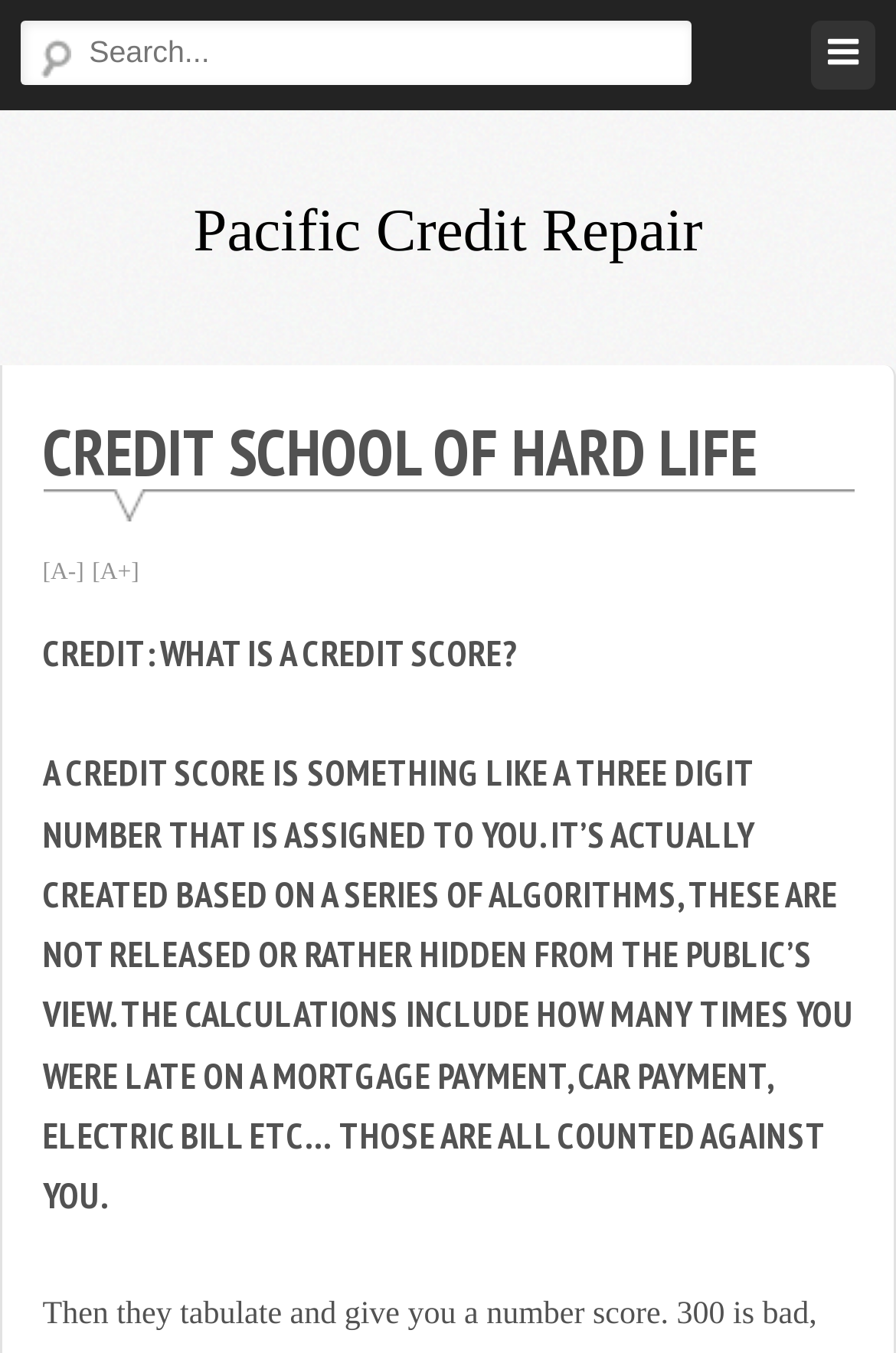Respond with a single word or phrase for the following question: 
What is a credit score?

Three digit number